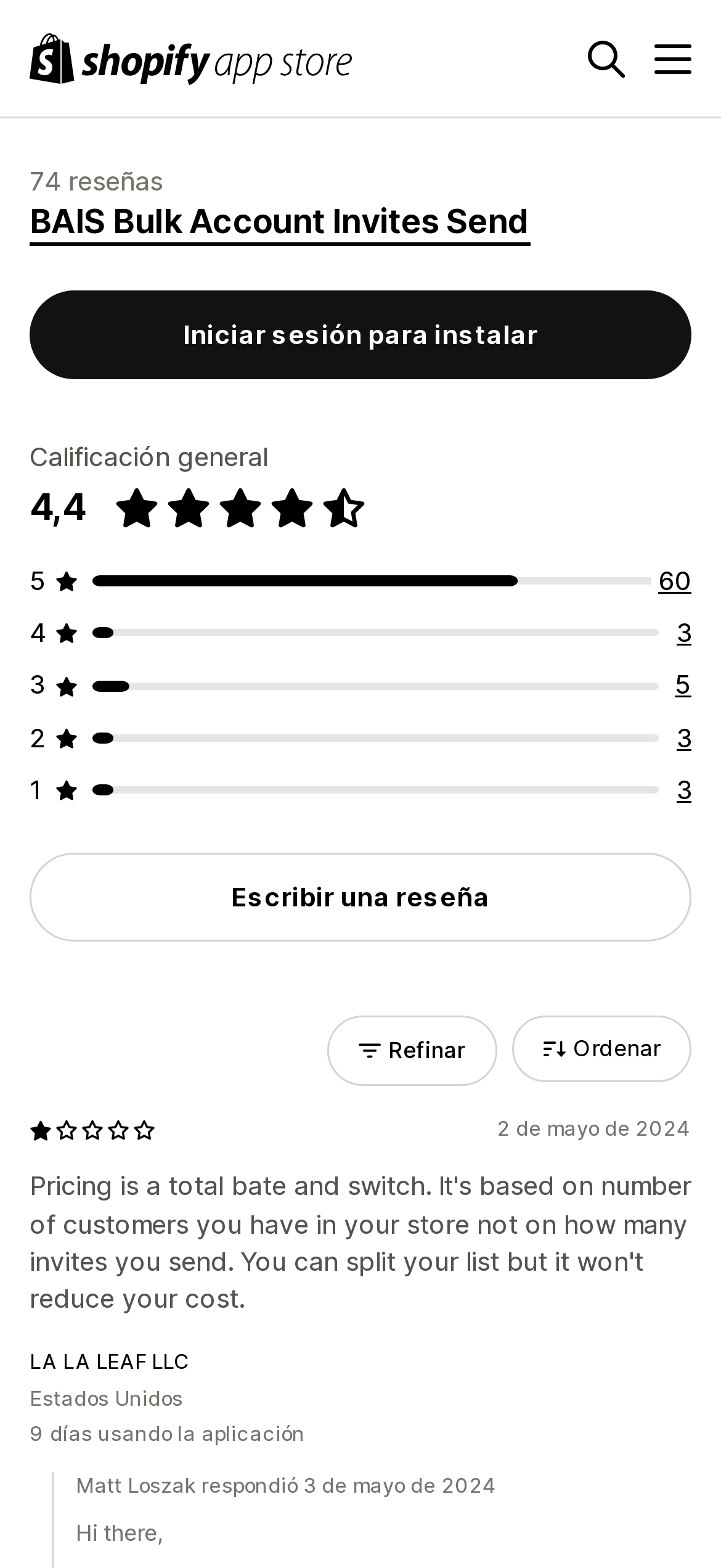Determine the bounding box coordinates of the clickable region to follow the instruction: "view January 2023".

None